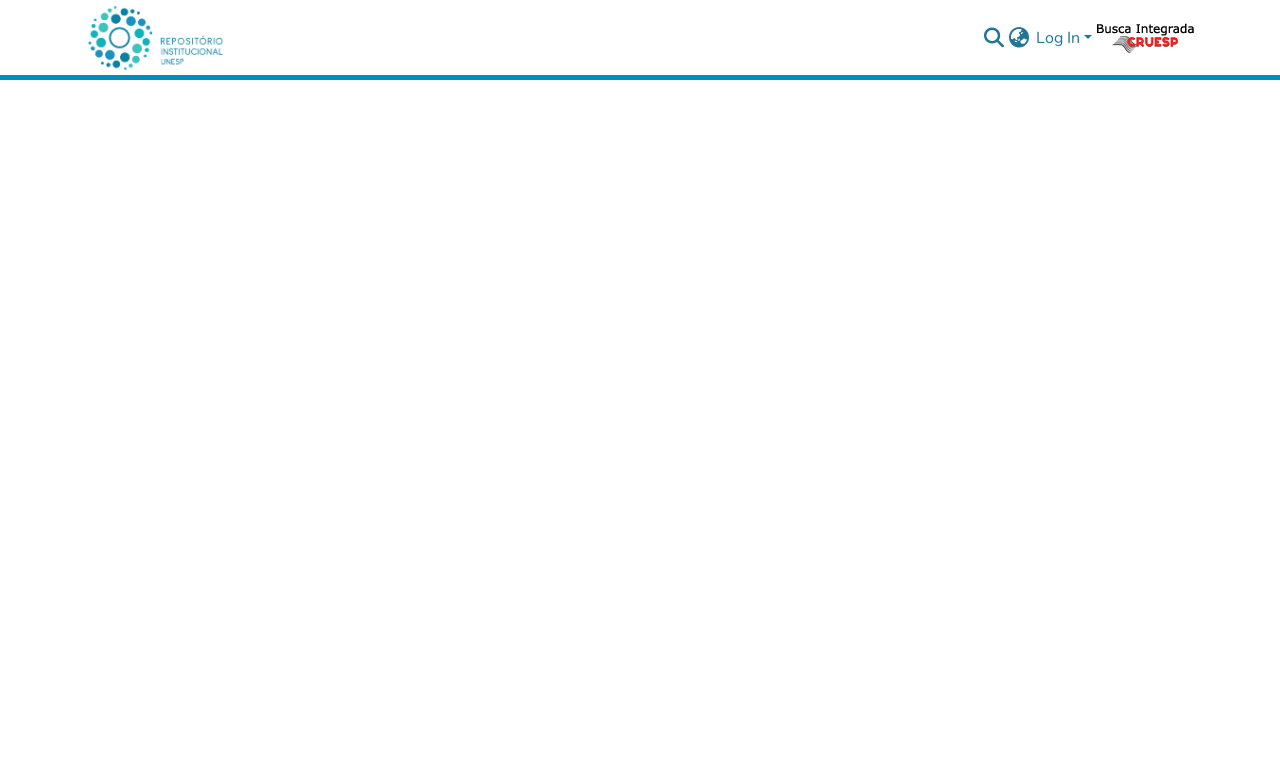Respond to the question with just a single word or phrase: 
What is the purpose of the search bar?

To search